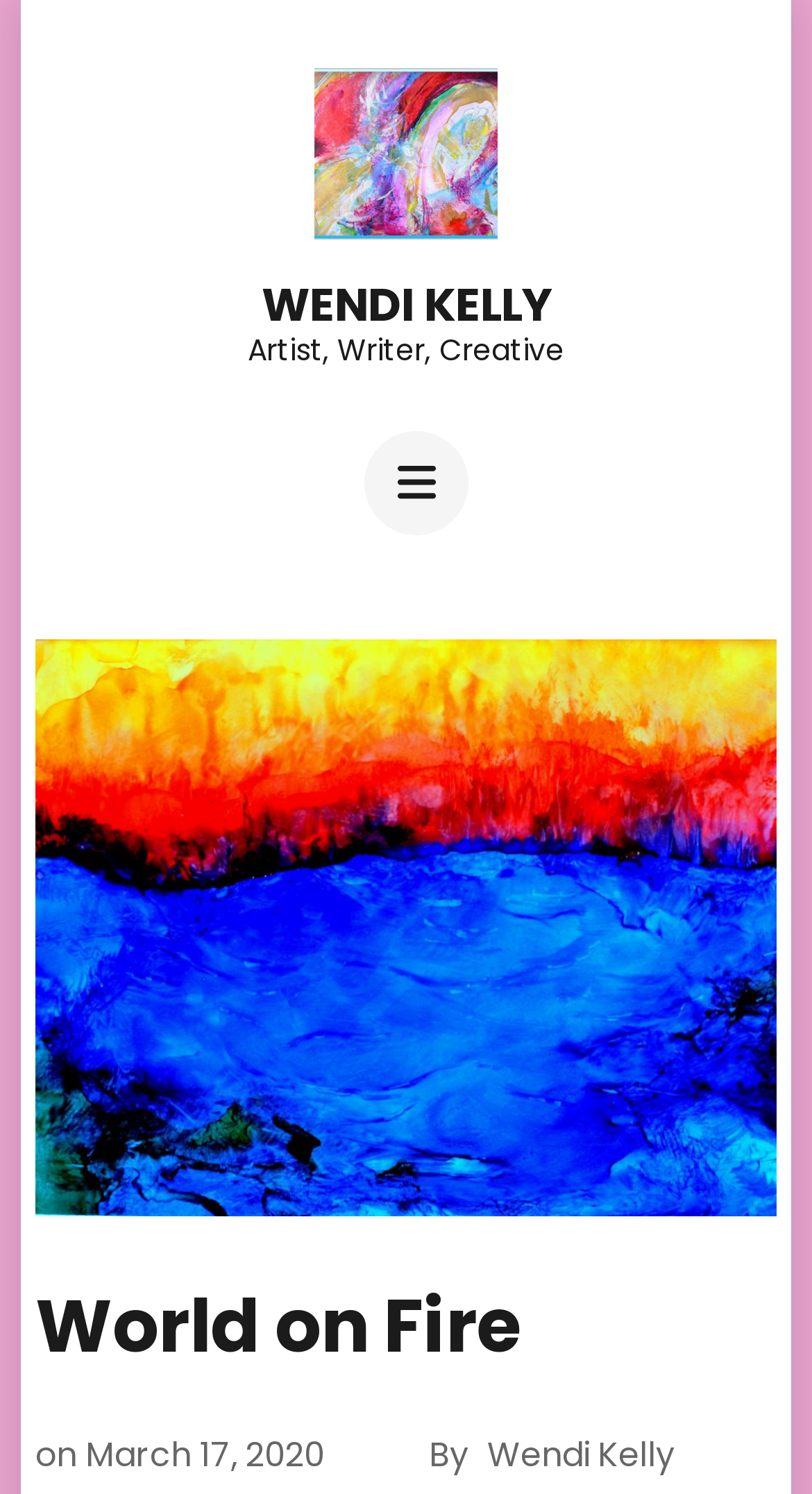By analyzing the image, answer the following question with a detailed response: What is the author of the post 'World on Fire'?

The author of the post 'World on Fire' can be found in the link 'Wendi Kelly' which is a child element of the HeaderAsNonLandmark element. This link is located next to the text 'By'.